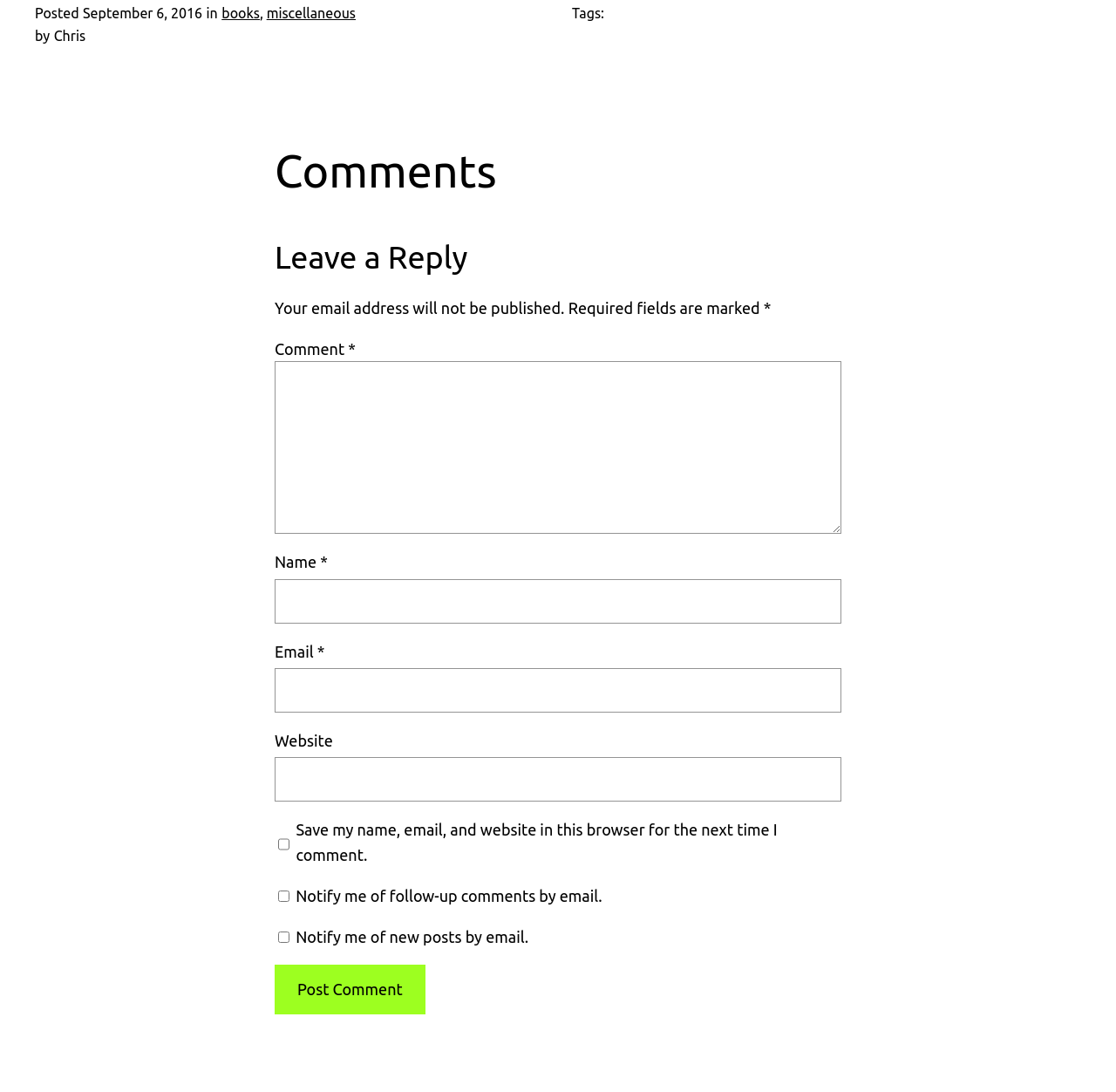Determine the bounding box coordinates for the UI element described. Format the coordinates as (top-left x, top-left y, bottom-right x, bottom-right y) and ensure all values are between 0 and 1. Element description: books

[0.199, 0.005, 0.233, 0.019]